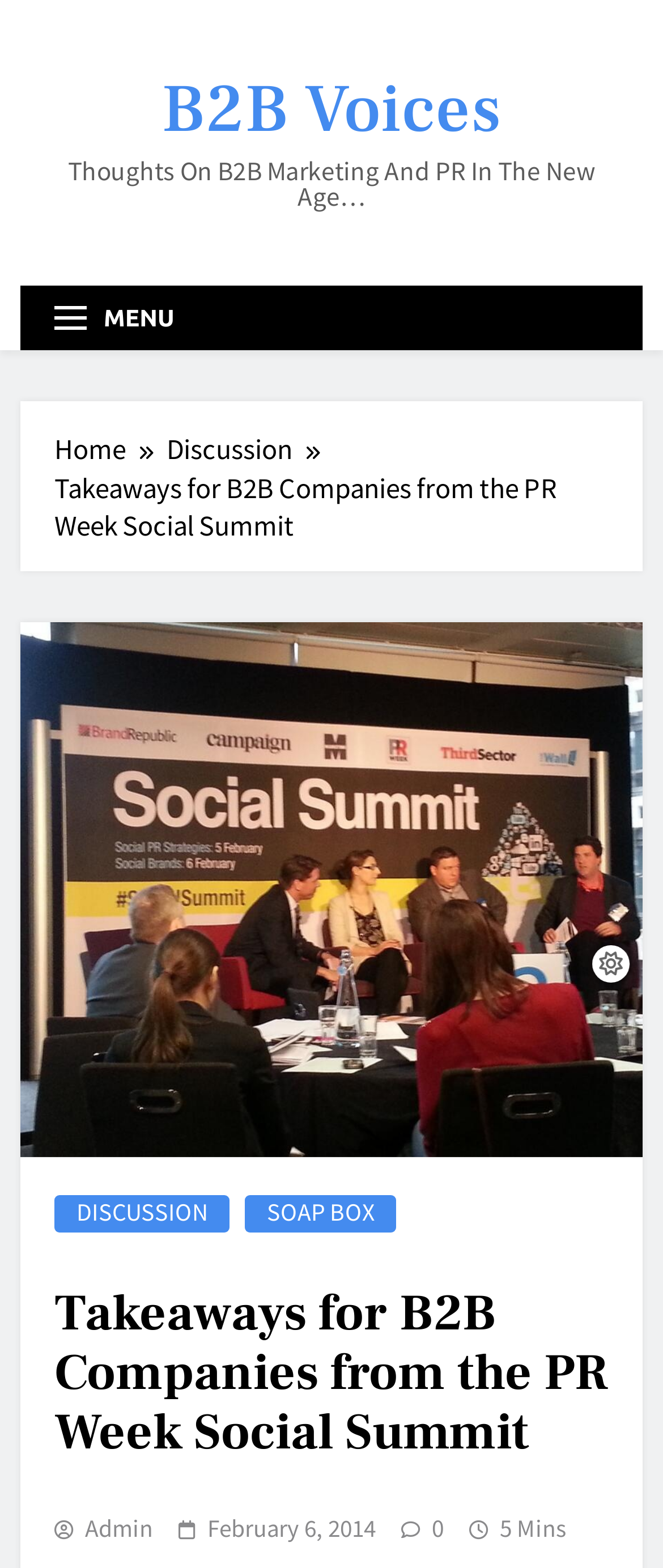Determine the bounding box coordinates of the area to click in order to meet this instruction: "Open the MENU".

[0.031, 0.188, 0.283, 0.218]